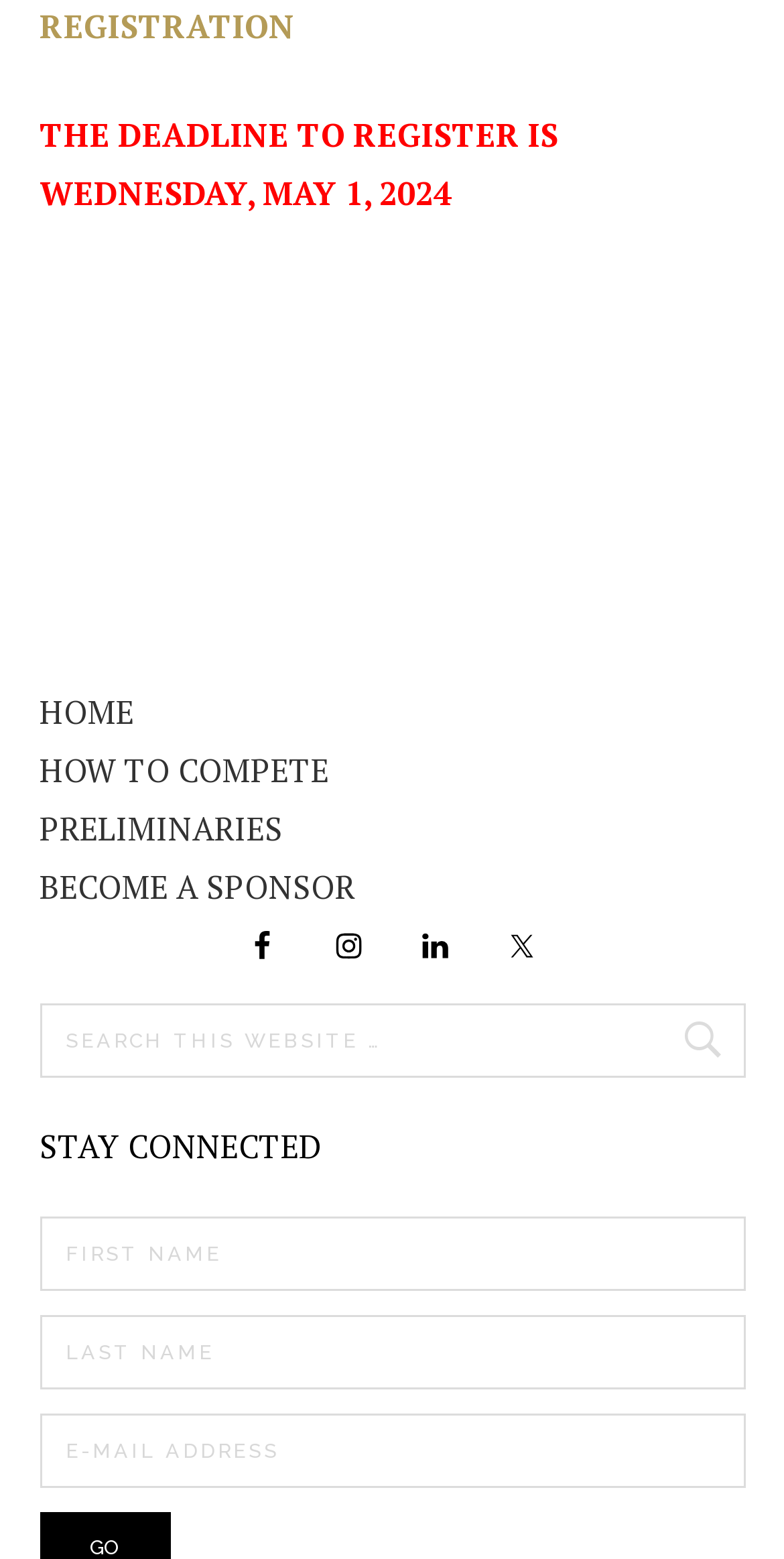Please study the image and answer the question comprehensively:
What information is required to stay connected?

The webpage has a section to stay connected, which requires the user to enter their First Name, Last Name, and E-Mail Address. Among these, the E-Mail Address is marked as required.